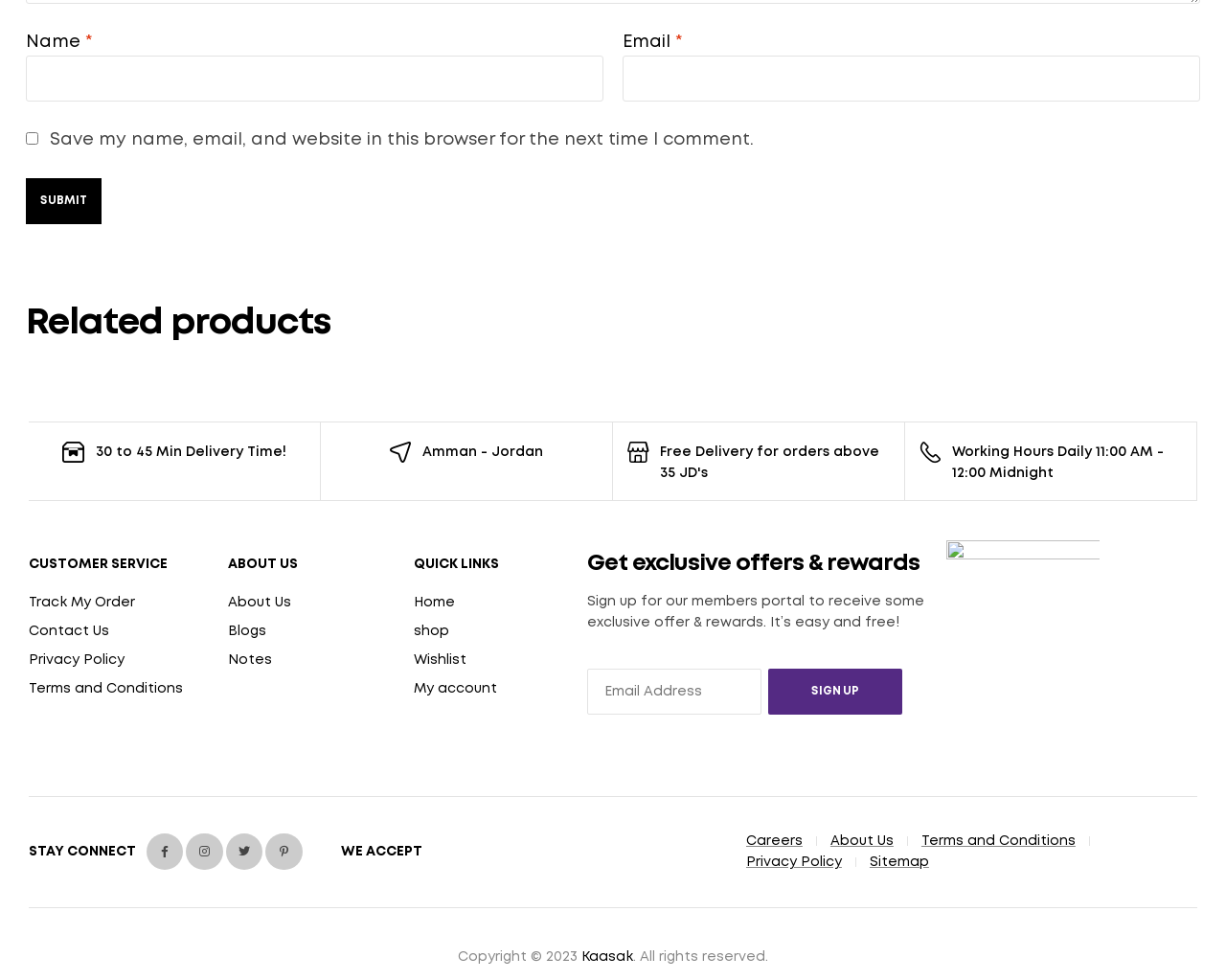Refer to the element description parent_node: Email * name="email" and identify the corresponding bounding box in the screenshot. Format the coordinates as (top-left x, top-left y, bottom-right x, bottom-right y) with values in the range of 0 to 1.

[0.508, 0.057, 0.979, 0.104]